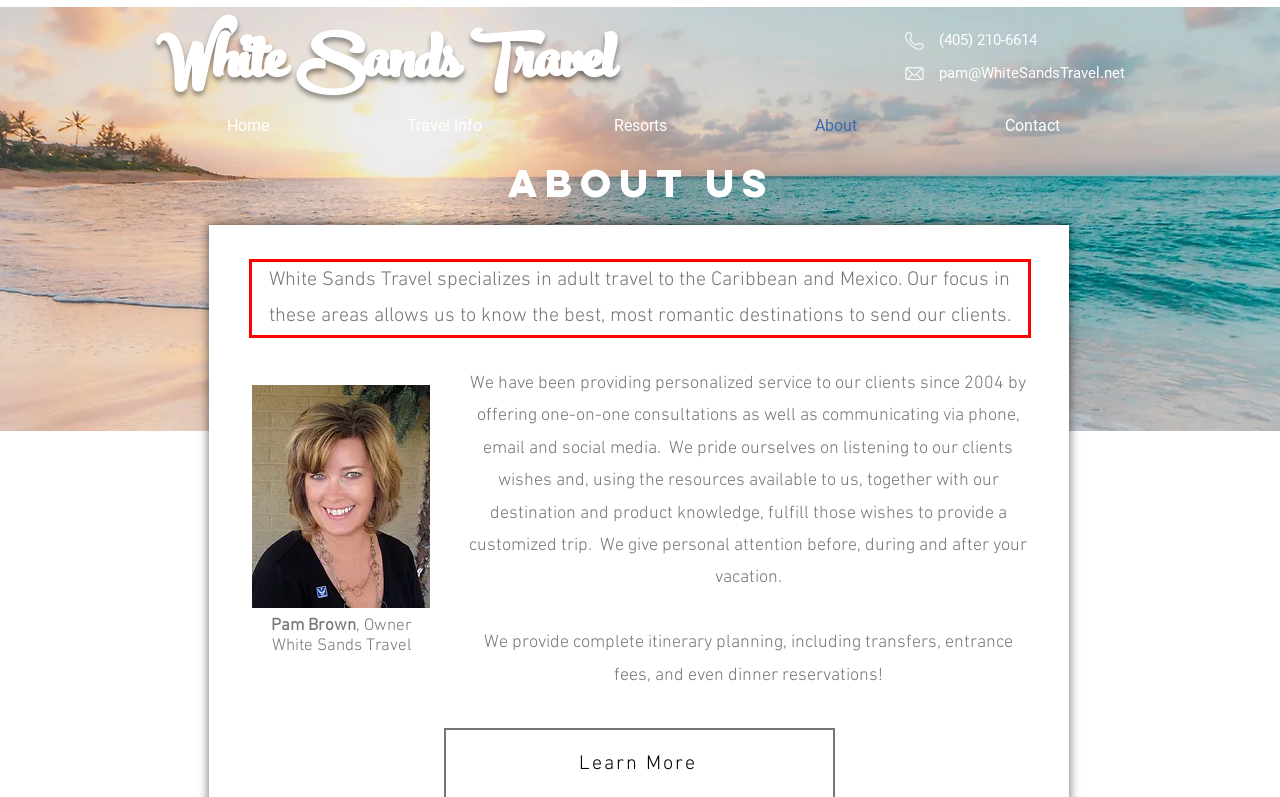Examine the webpage screenshot and use OCR to obtain the text inside the red bounding box.

White Sands Travel specializes in adult travel to the Caribbean and Mexico. Our focus in these areas allows us to know the best, most romantic destinations to send our clients.